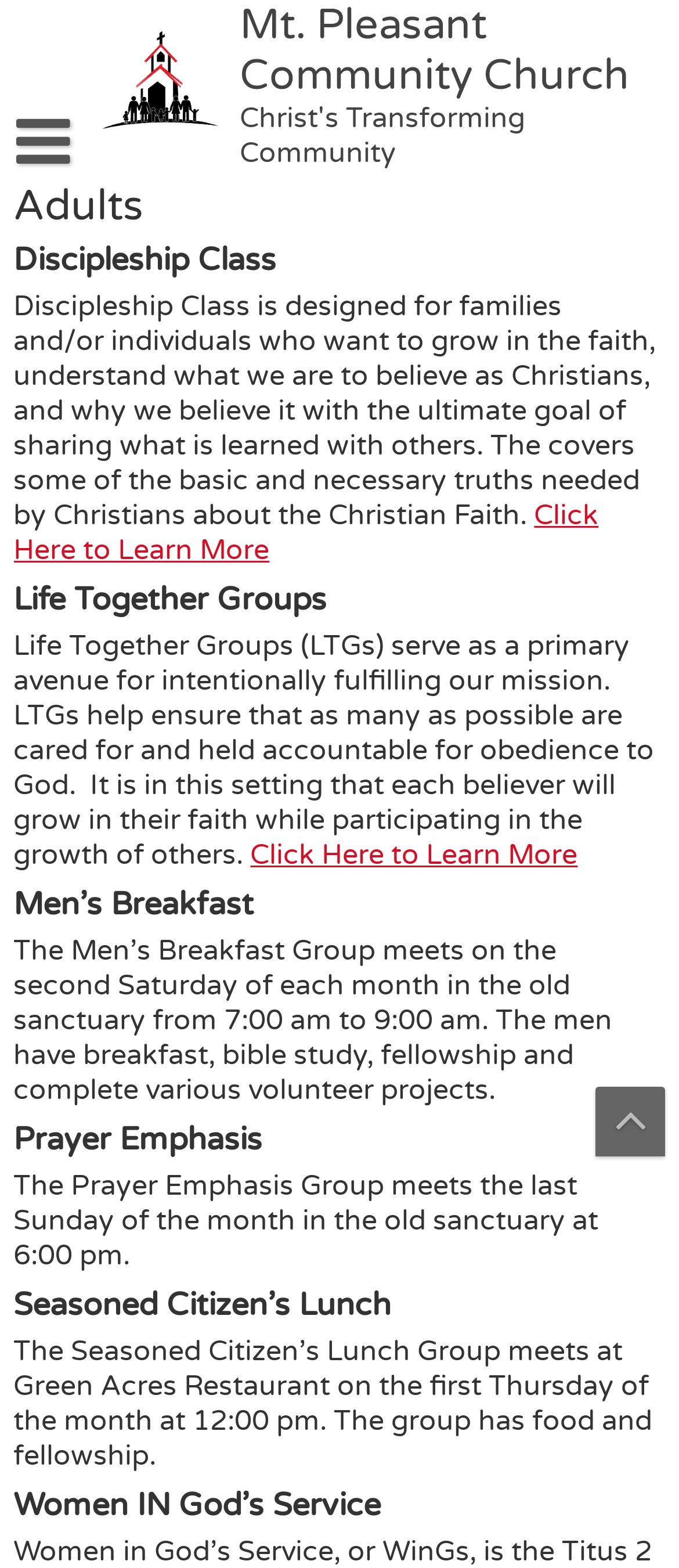Provide an in-depth description of the elements and layout of the webpage.

The webpage is about the Adults section of Mt. Pleasant Community Church. At the top, there is a logo of the church, which is an image with the text "Mt. Pleasant Community Church". Below the logo, there is a horizontal navigation menu with links to various sections of the website, including "Home", "About Us", "Calendar", "Documents", and others.

On the left side of the page, there is a vertical menu with links to different ministries and groups within the church, such as "LTGs", "Men's Ministries", "Missions", "Children", and "Youth". 

The main content of the page is divided into sections, each with a heading and a brief description. The sections include "Discipleship Class", "Life Together Groups", "Men's Breakfast", "Prayer Emphasis", "Seasoned Citizen's Lunch", and "Women IN God's Service". Each section has a brief paragraph describing the purpose and activities of the group, and some of them have a "Click Here to Learn More" link.

At the bottom right corner of the page, there is a small icon with a Facebook logo, which is a link to the church's Facebook page.